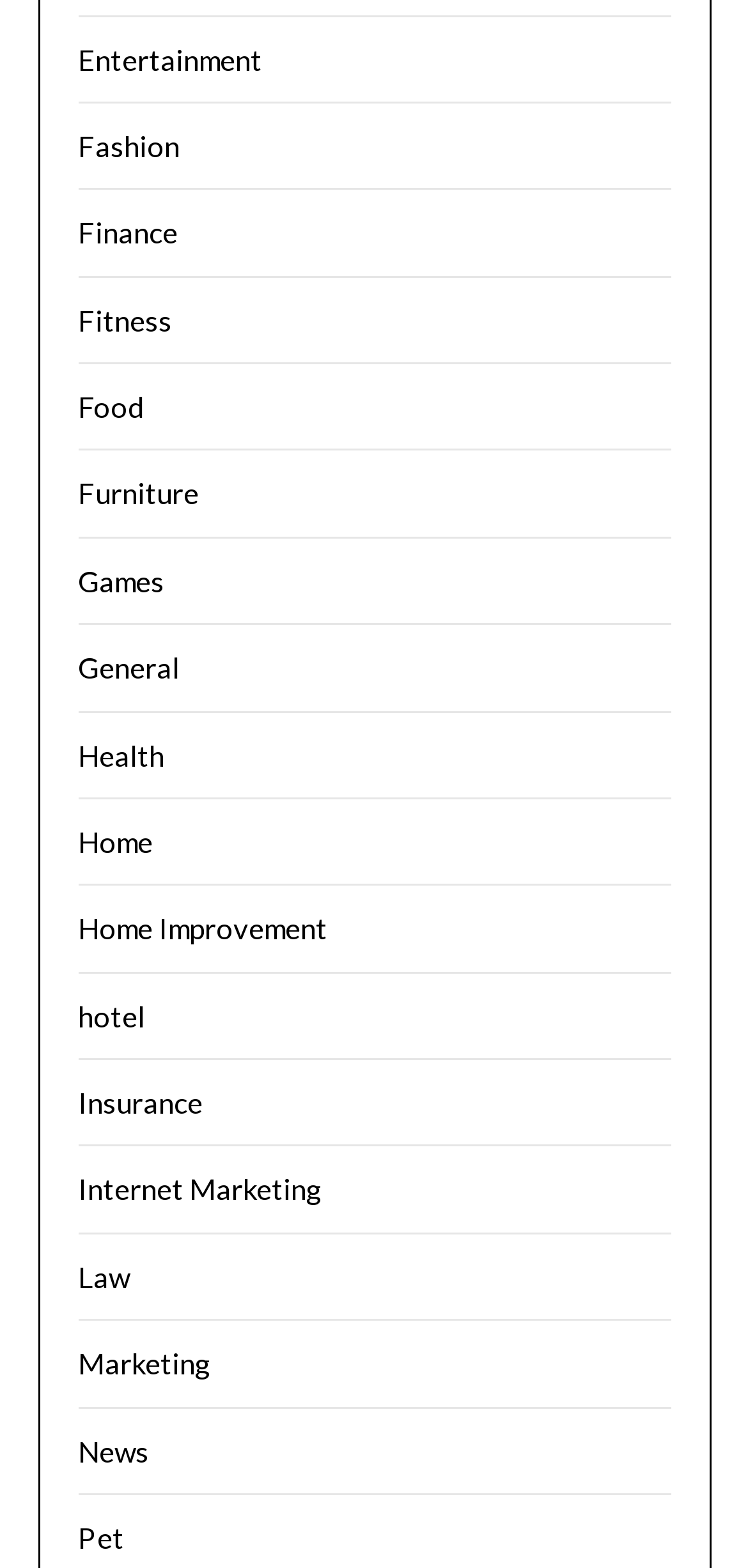Locate the bounding box coordinates of the item that should be clicked to fulfill the instruction: "Explore Fashion".

[0.104, 0.082, 0.24, 0.104]